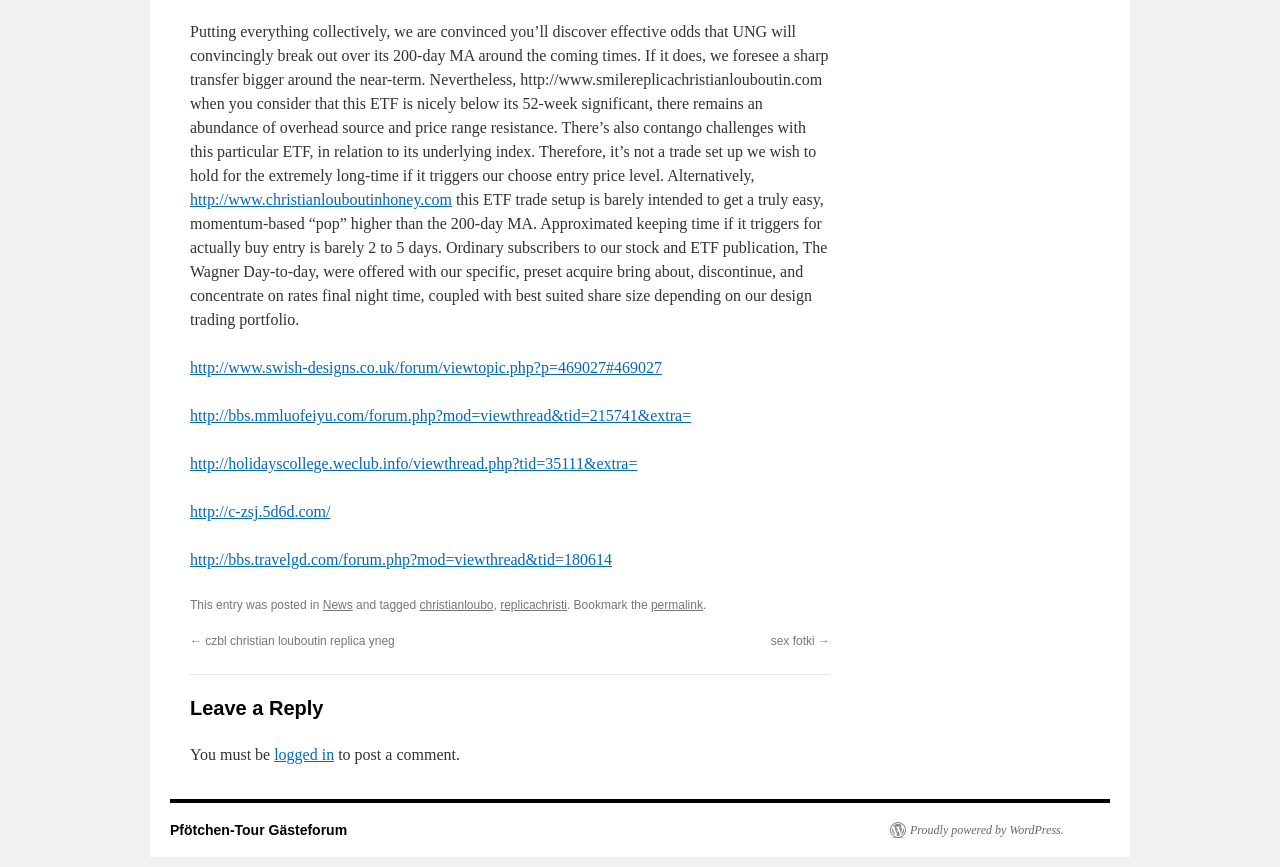Please find the bounding box coordinates of the element that you should click to achieve the following instruction: "Click the link to christianlouboutinhoney.com". The coordinates should be presented as four float numbers between 0 and 1: [left, top, right, bottom].

[0.148, 0.221, 0.353, 0.24]